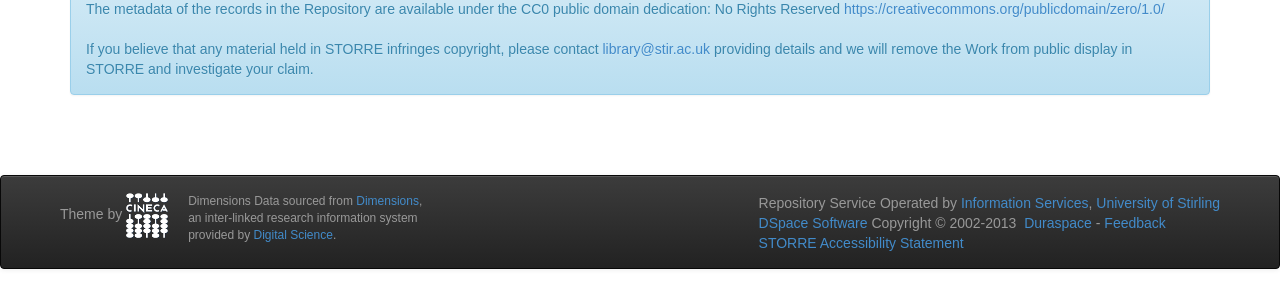Please give the bounding box coordinates of the area that should be clicked to fulfill the following instruction: "contact the library". The coordinates should be in the format of four float numbers from 0 to 1, i.e., [left, top, right, bottom].

[0.471, 0.142, 0.555, 0.197]